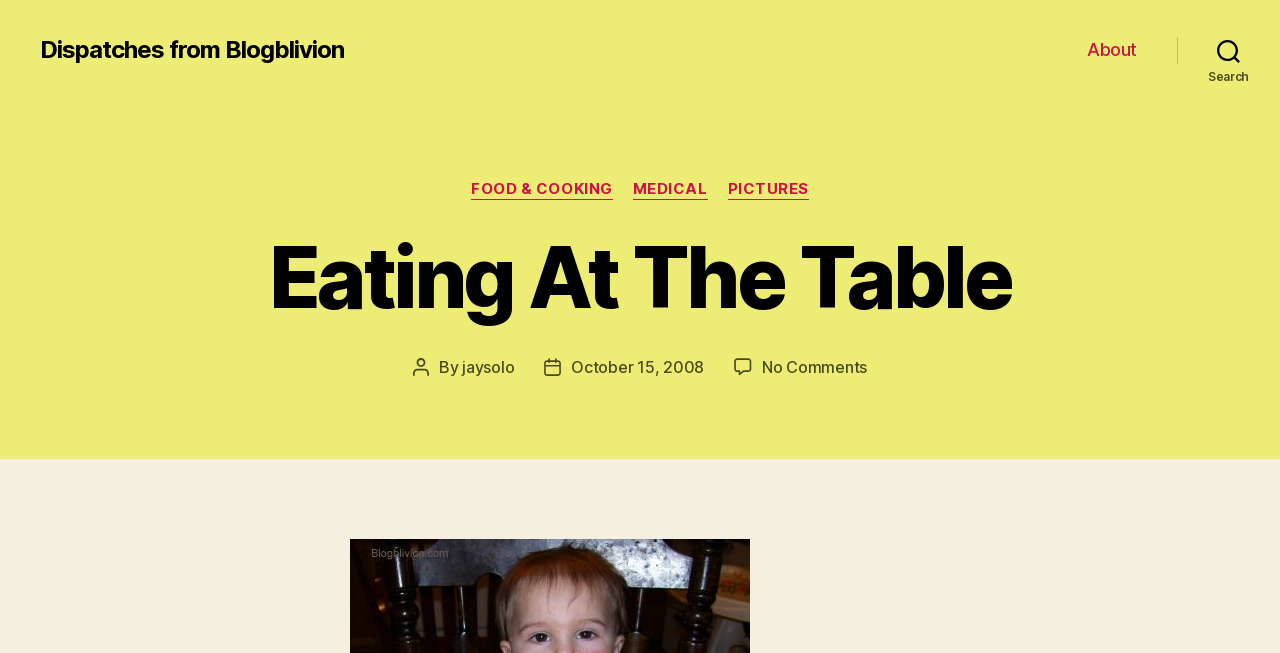Identify and provide the bounding box coordinates of the UI element described: "Food & Cooking". The coordinates should be formatted as [left, top, right, bottom], with each number being a float between 0 and 1.

[0.368, 0.276, 0.479, 0.306]